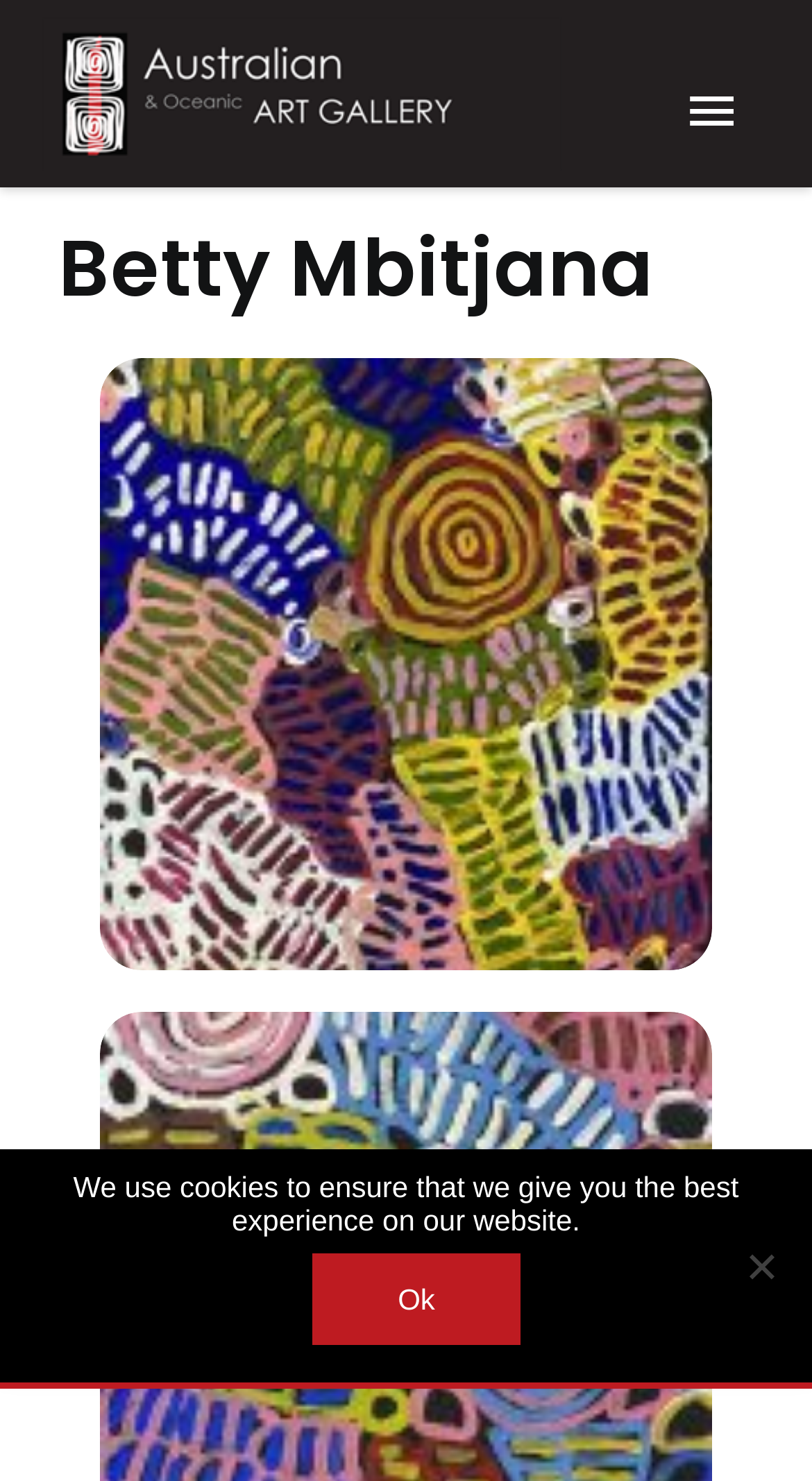What is the purpose of the 'Read More' link?
Refer to the image and provide a concise answer in one word or phrase.

To read more about the artwork